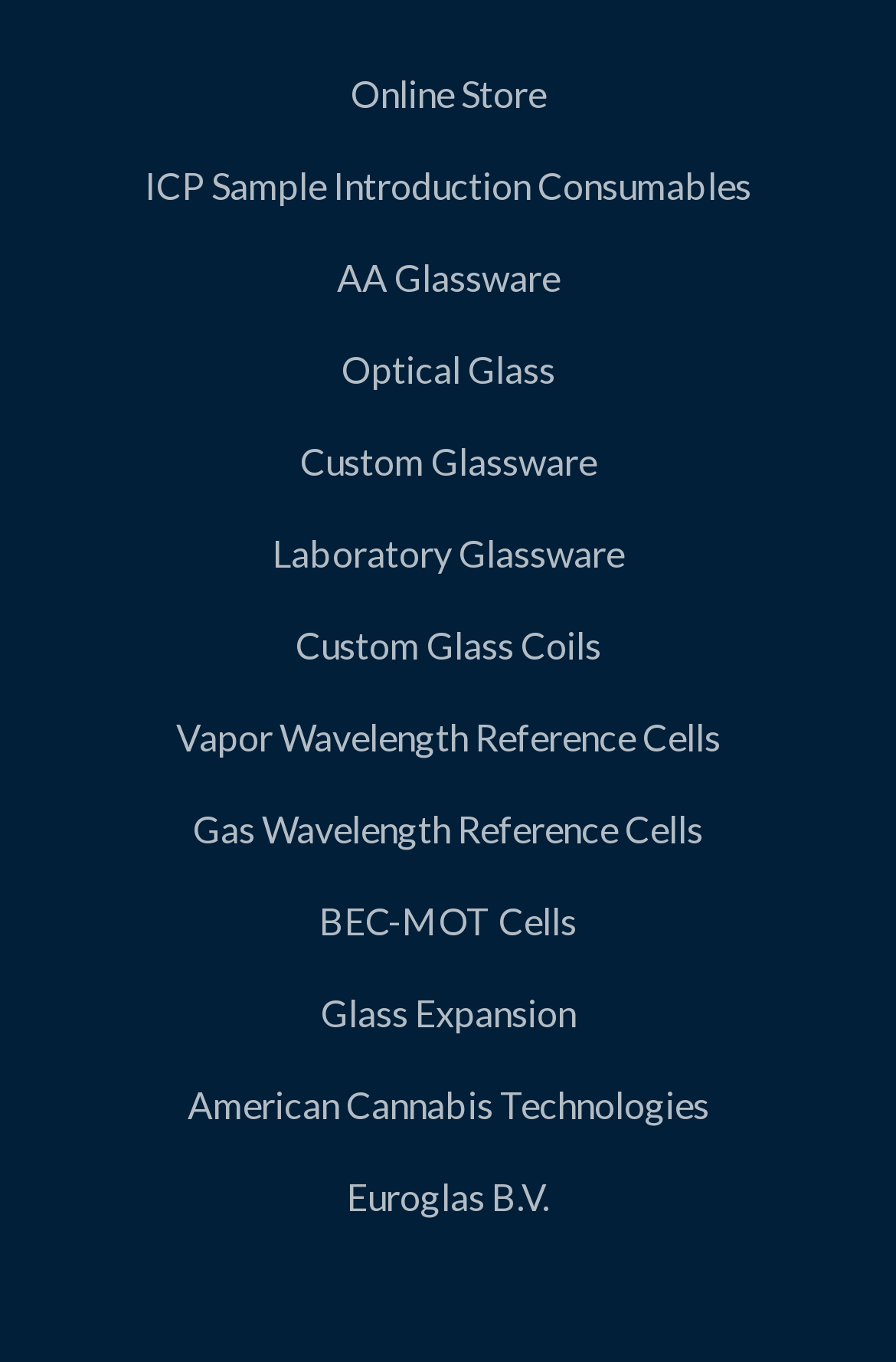Please find the bounding box coordinates of the element that you should click to achieve the following instruction: "explore AA Glassware". The coordinates should be presented as four float numbers between 0 and 1: [left, top, right, bottom].

[0.021, 0.171, 0.979, 0.239]